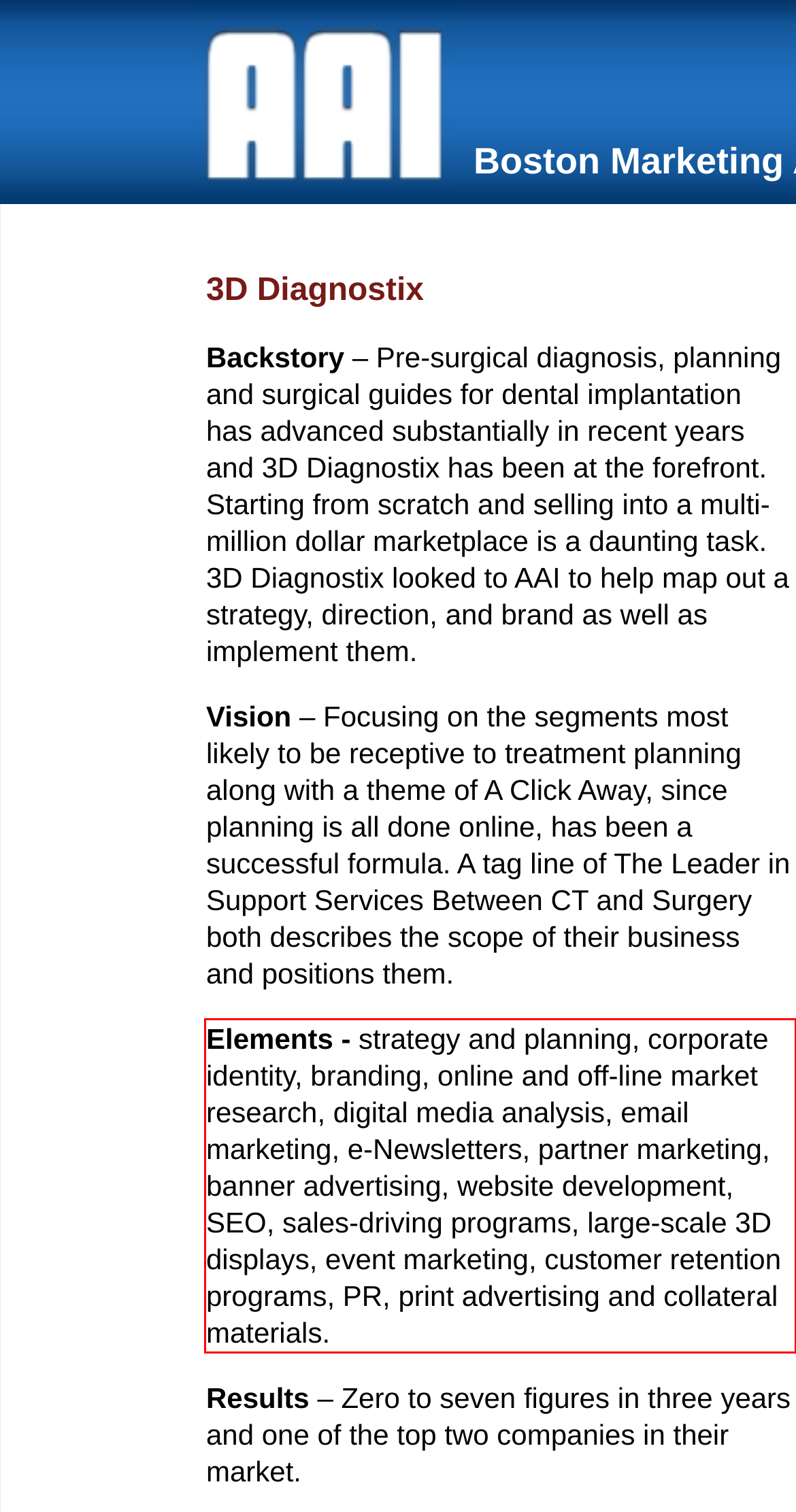With the provided screenshot of a webpage, locate the red bounding box and perform OCR to extract the text content inside it.

Elements - strategy and planning, corporate identity, branding, online and off-line market research, digital media analysis, email marketing, e-Newsletters, partner marketing, banner advertising, website development, SEO, sales-driving programs, large-scale 3D displays, event marketing, customer retention programs, PR, print advertising and collateral materials.